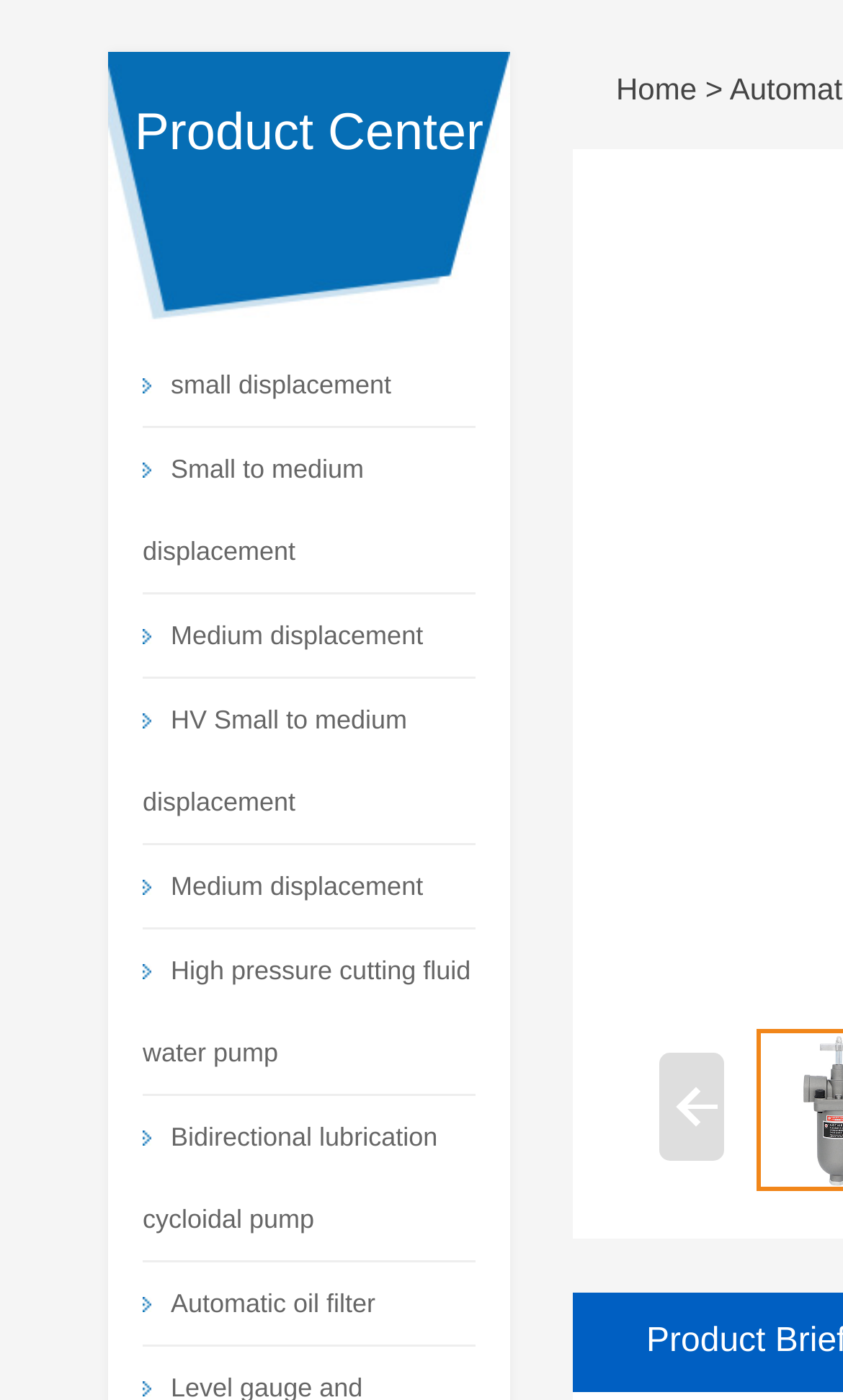Determine the bounding box coordinates in the format (top-left x, top-left y, bottom-right x, bottom-right y). Ensure all values are floating point numbers between 0 and 1. Identify the bounding box of the UI element described by: Automatic oil filter

[0.169, 0.902, 0.564, 0.962]